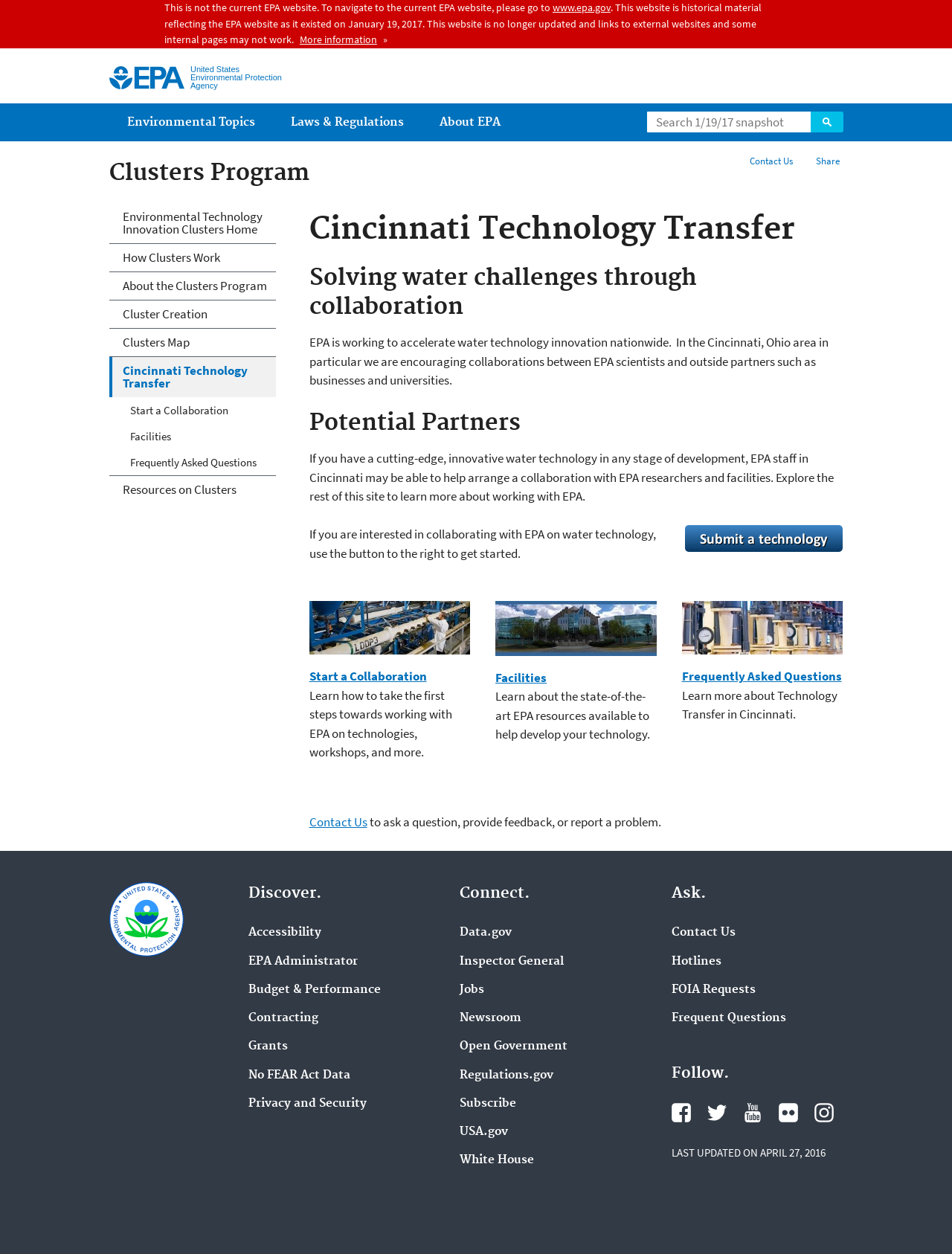What can you find on the 'Frequently Asked Questions' page?
Look at the image and answer the question with a single word or phrase.

Answers to common questions